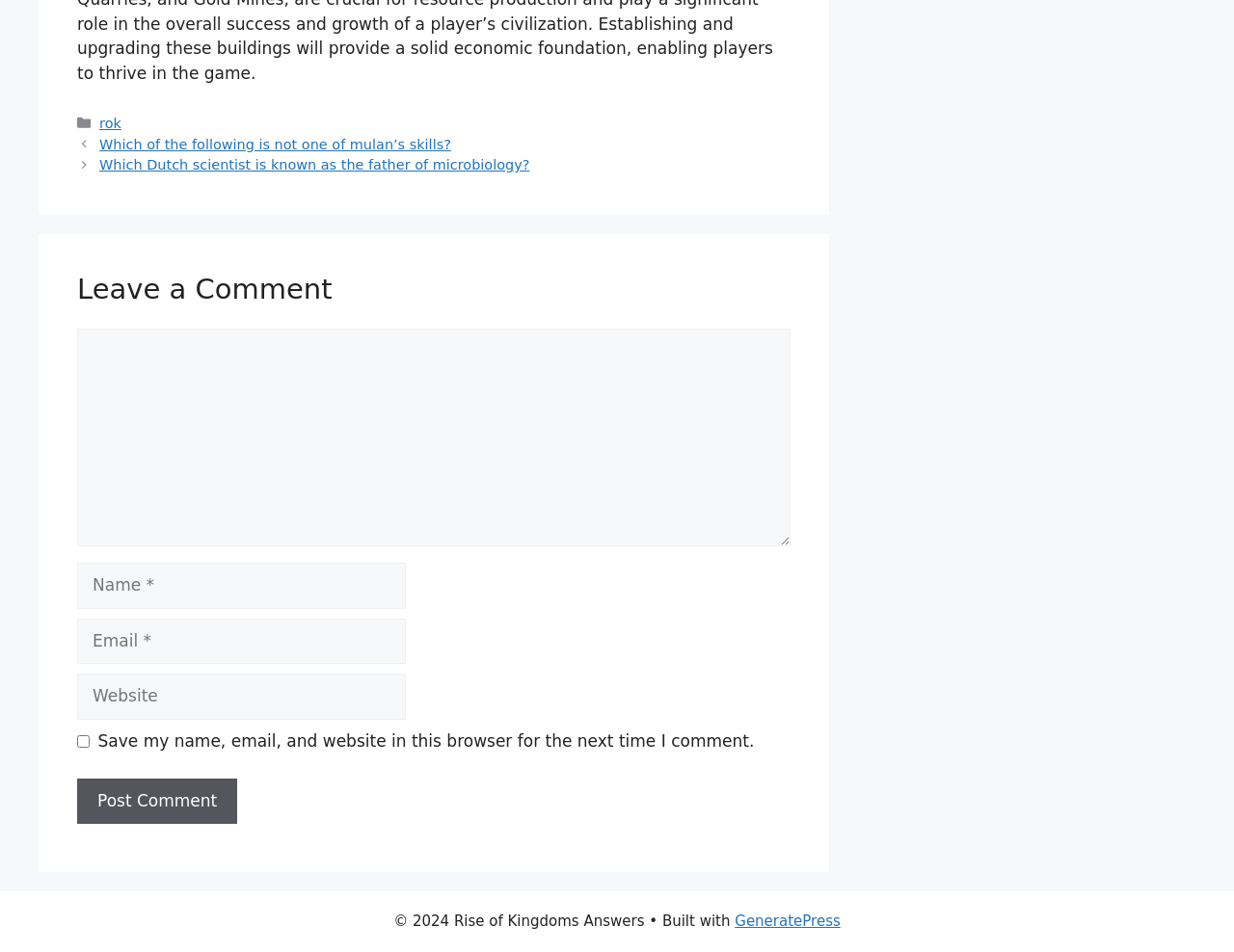Respond with a single word or short phrase to the following question: 
What is the purpose of the 'Comment' textbox?

To leave a comment